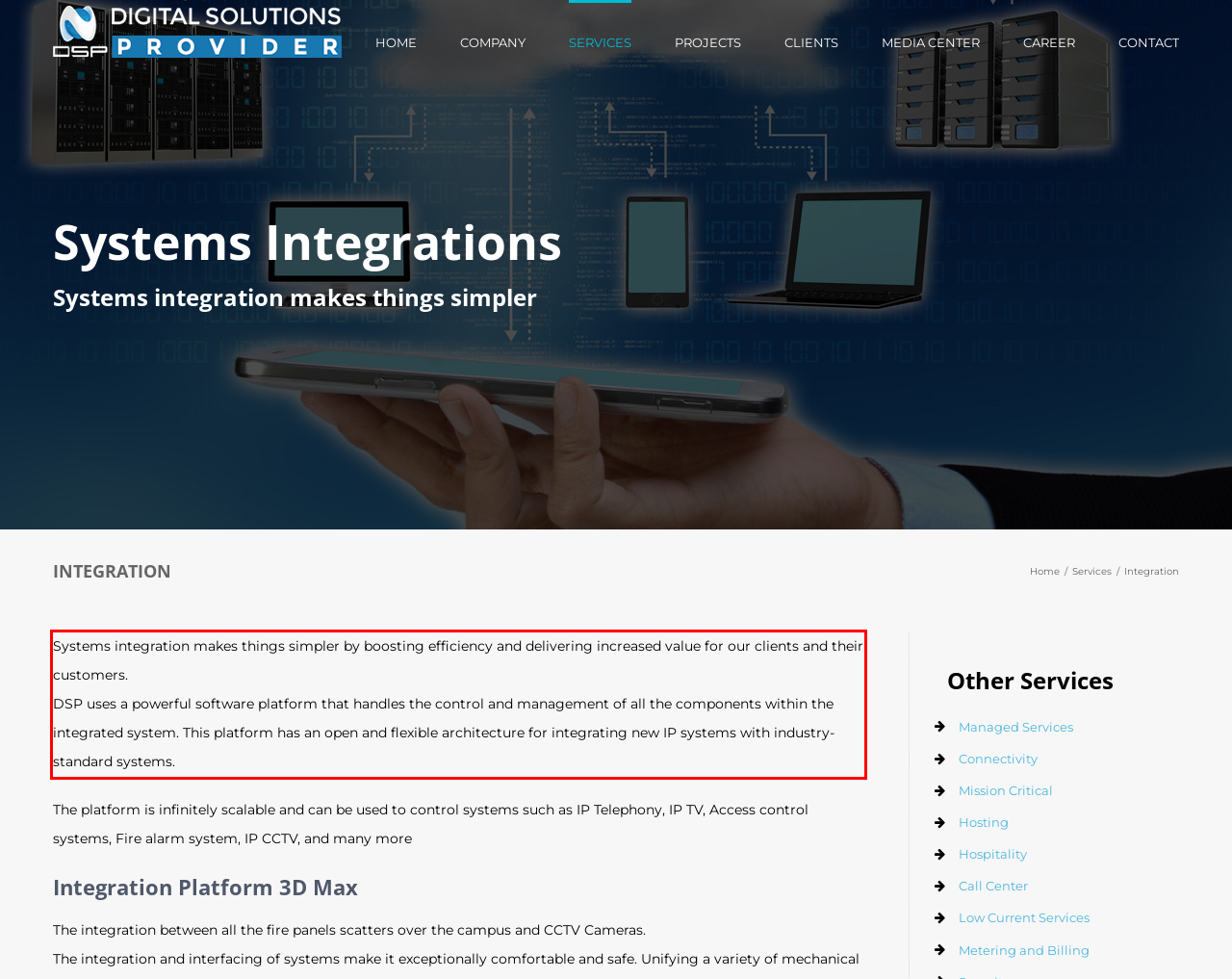Inspect the webpage screenshot that has a red bounding box and use OCR technology to read and display the text inside the red bounding box.

Systems integration makes things simpler by boosting efficiency and delivering increased value for our clients and their customers. DSP uses a powerful software platform that handles the control and management of all the components within the integrated system. This platform has an open and flexible architecture for integrating new IP systems with industry-standard systems.